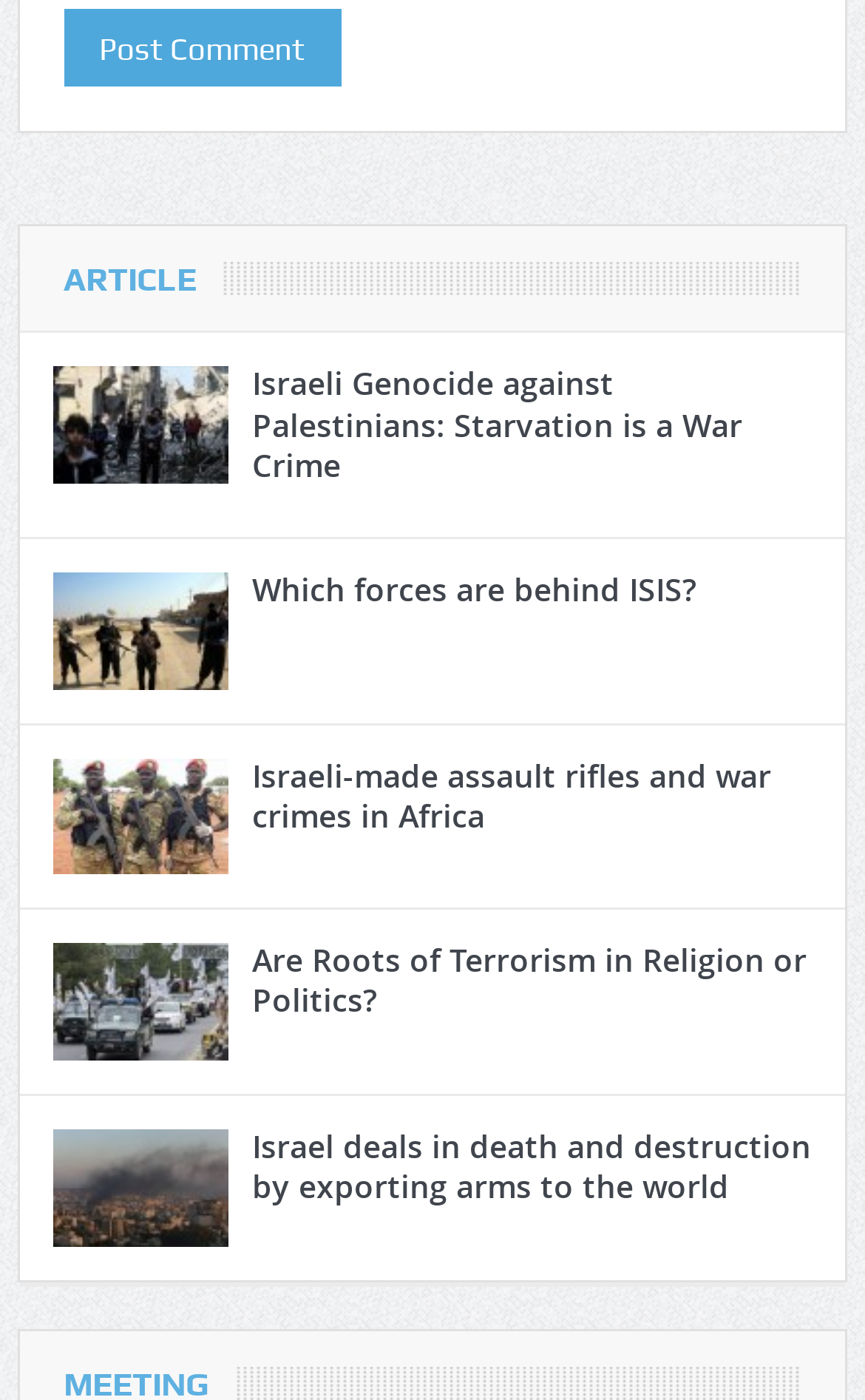Select the bounding box coordinates of the element I need to click to carry out the following instruction: "View the article 'Which forces are behind ISIS?'".

[0.292, 0.407, 0.939, 0.436]